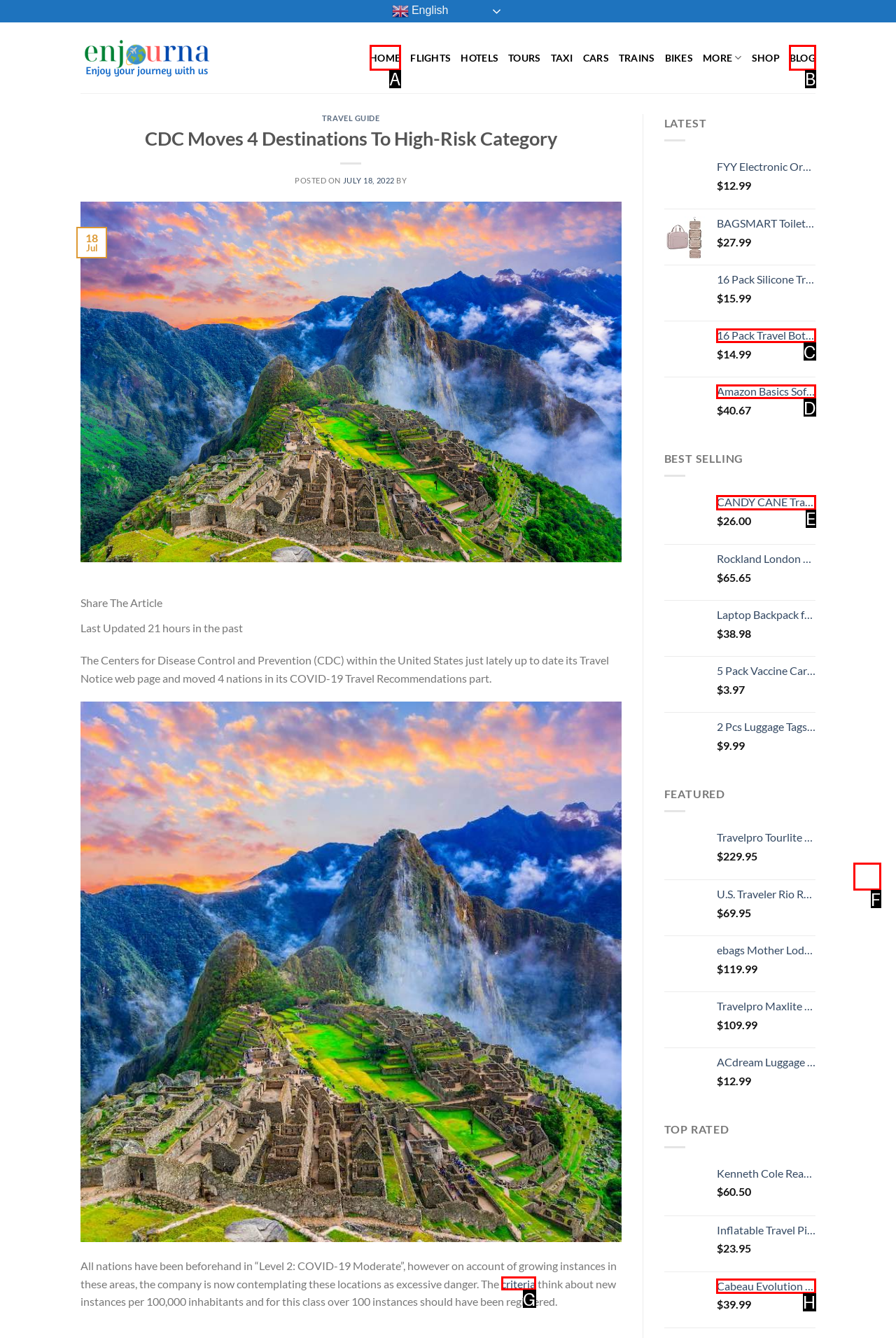Given the description: criteria, identify the matching HTML element. Provide the letter of the correct option.

G